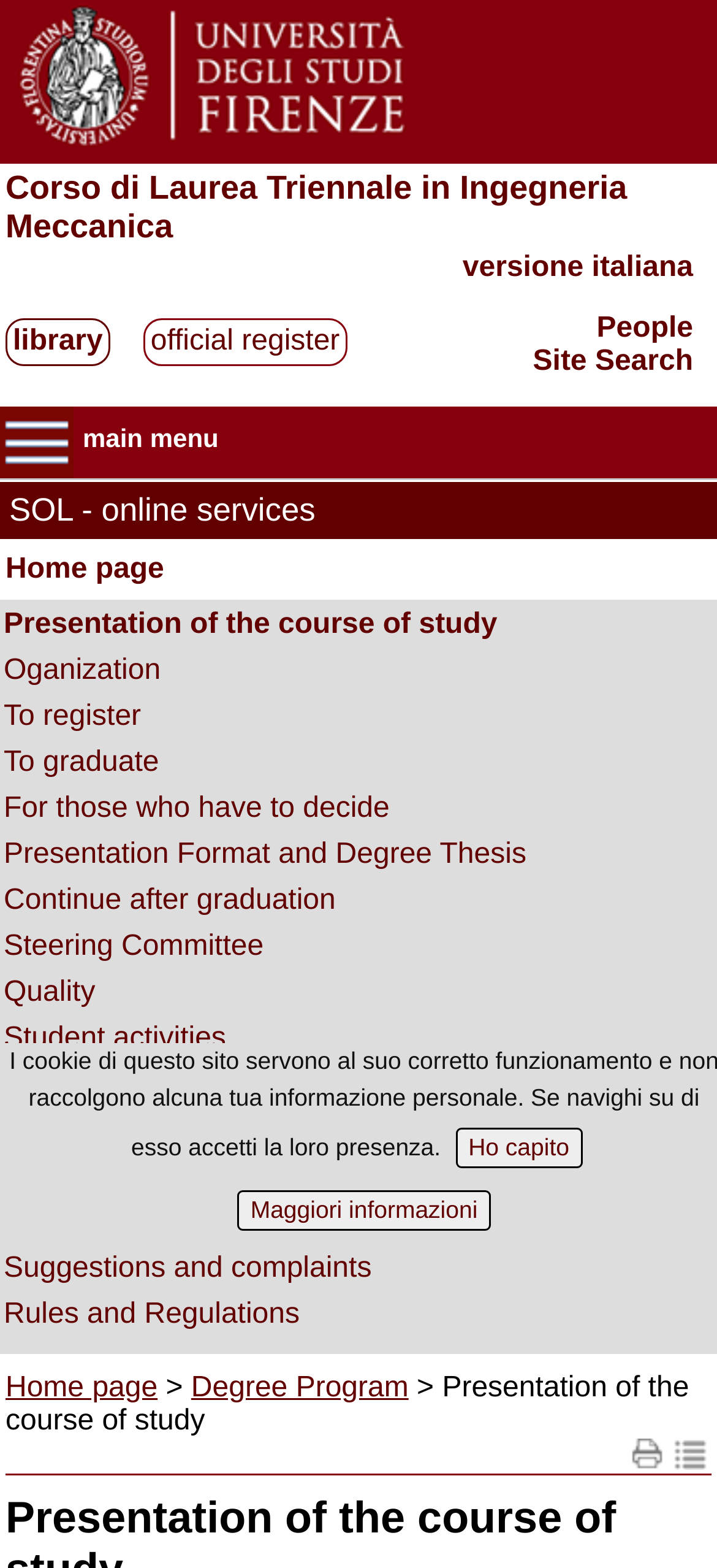Determine the bounding box coordinates for the UI element matching this description: "alt="logo ridotto"".

[0.0, 0.083, 0.595, 0.103]